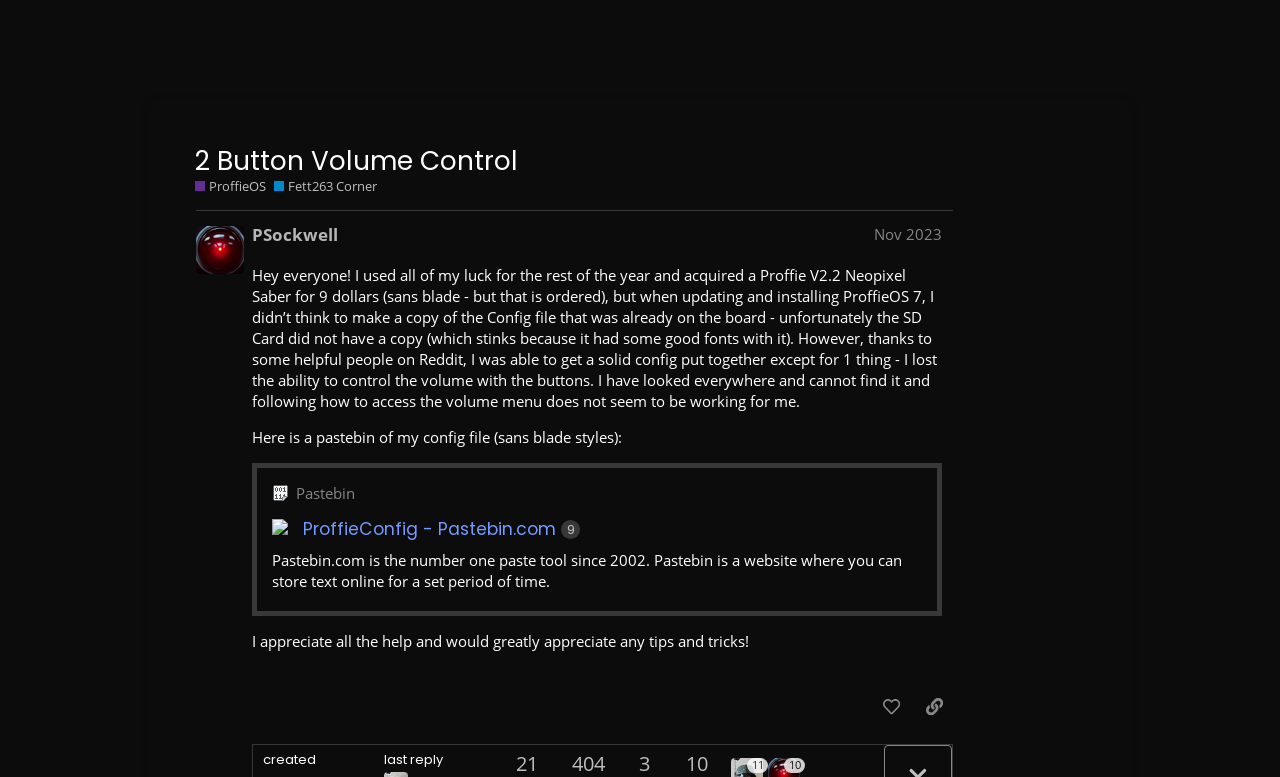Please give the bounding box coordinates of the area that should be clicked to fulfill the following instruction: "Search for a topic". The coordinates should be in the format of four float numbers from 0 to 1, i.e., [left, top, right, bottom].

[0.843, 0.021, 0.877, 0.076]